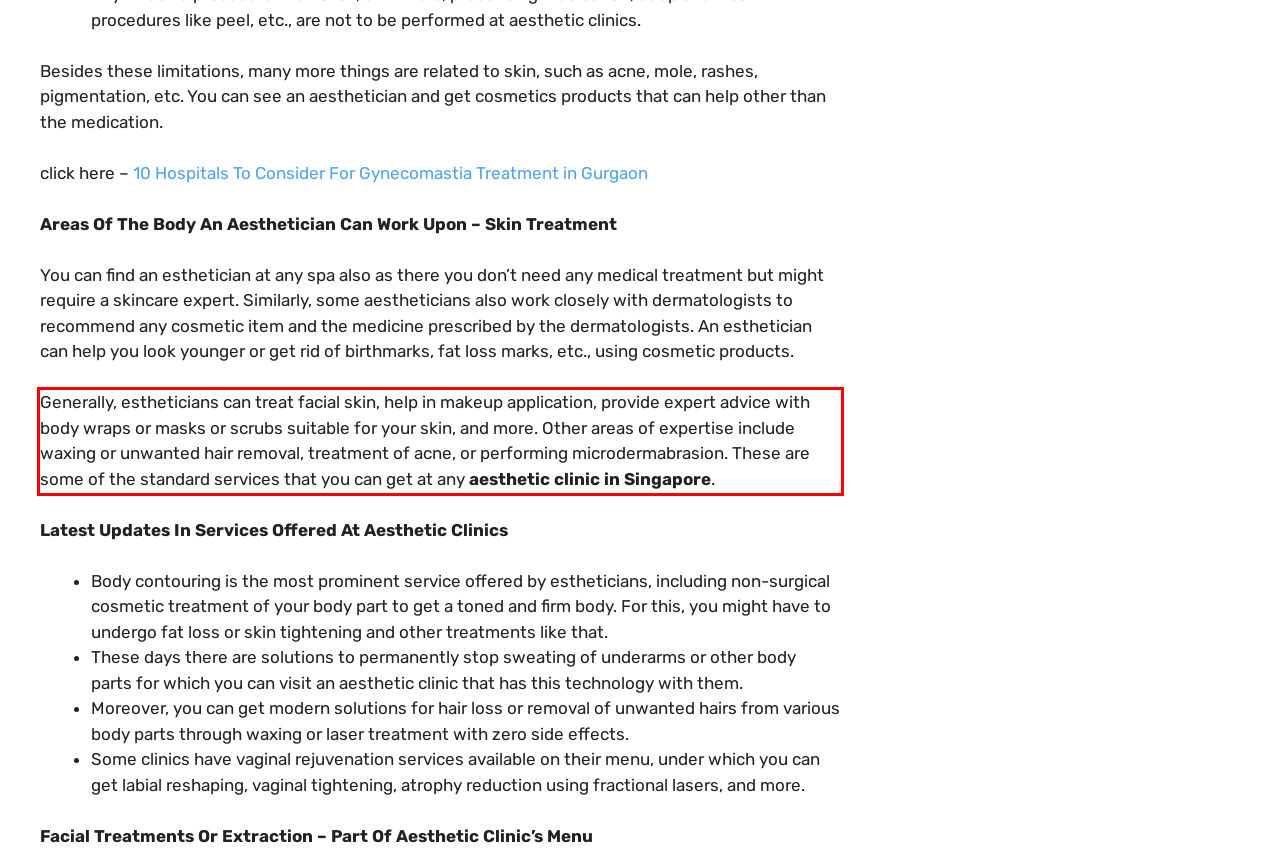Given a webpage screenshot with a red bounding box, perform OCR to read and deliver the text enclosed by the red bounding box.

Generally, estheticians can treat facial skin, help in makeup application, provide expert advice with body wraps or masks or scrubs suitable for your skin, and more. Other areas of expertise include waxing or unwanted hair removal, treatment of acne, or performing microdermabrasion. These are some of the standard services that you can get at any aesthetic clinic in Singapore.